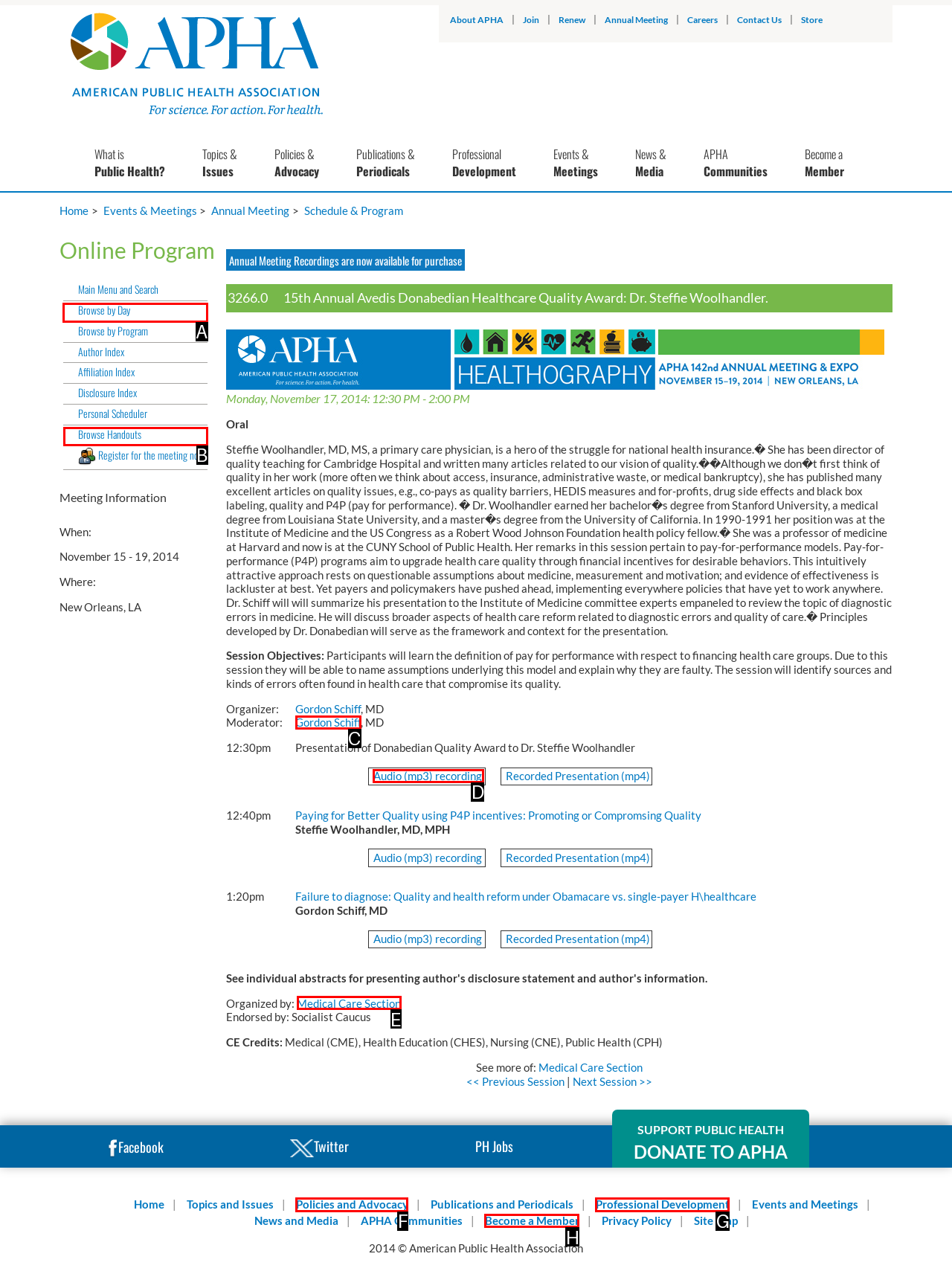To perform the task "Browse by Day", which UI element's letter should you select? Provide the letter directly.

A